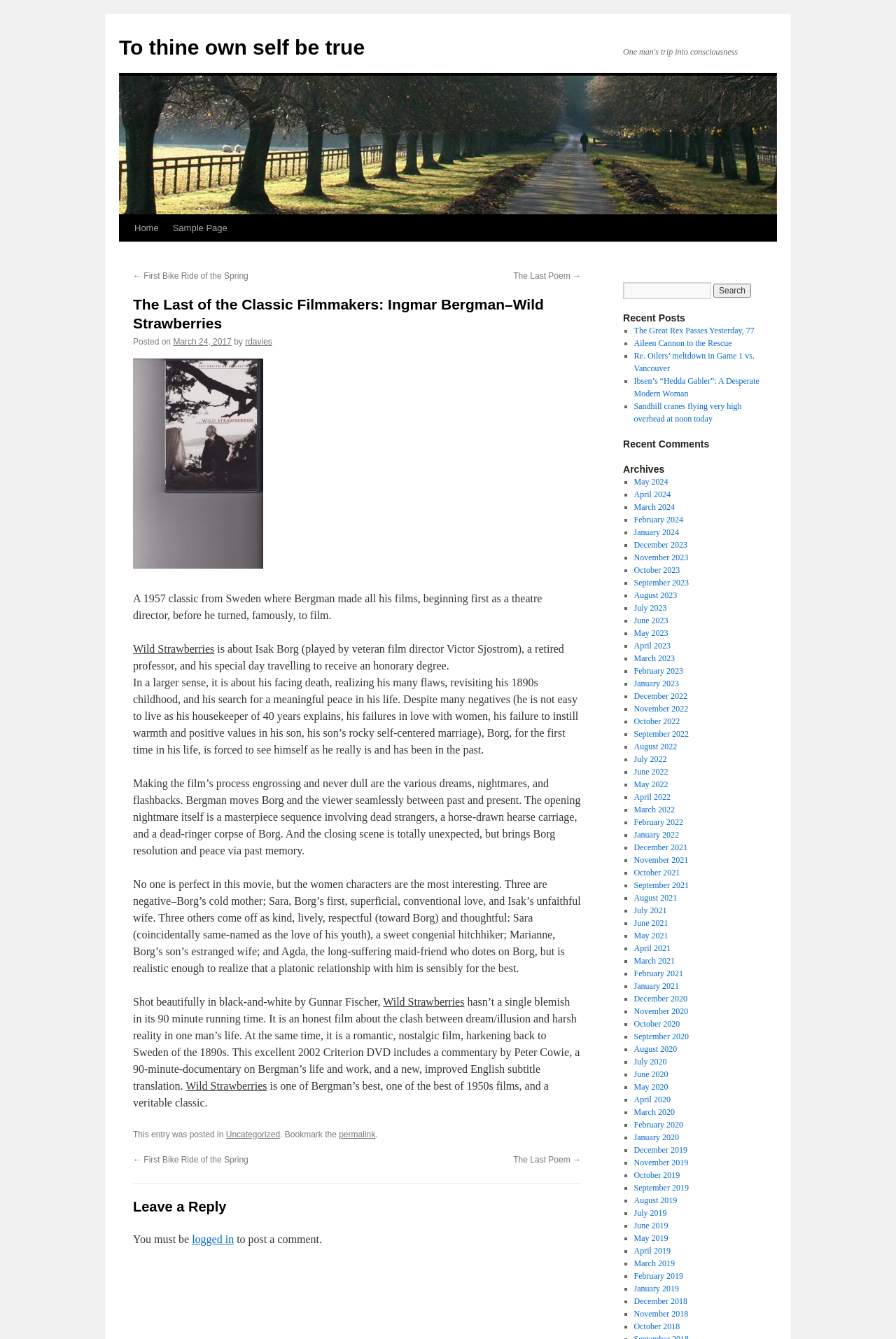Illustrate the webpage thoroughly, mentioning all important details.

This webpage is about a film review of "Wild Strawberries" by Ingmar Bergman. At the top, there is a link "To thine own self be true" and an image with the same text. Below that, there are navigation links "Skip to content", "Home", and "Sample Page". 

The main content of the webpage is divided into two sections. The first section has a heading "The Last of the Classic Filmmakers: Ingmar Bergman–Wild Strawberries" and provides information about the film, including its plot, characters, and themes. There are several paragraphs of text describing the film, along with links to related articles.

The second section is a sidebar that contains various links and information. At the top, there is a search bar with a button labeled "Search". Below that, there are headings "Recent Posts", "Recent Comments", and "Archives", each with a list of links to related articles or dates.

There are 7 links to other articles in the "Recent Posts" section, and 12 links to different months in the "Archives" section, ranging from May 2024 to June 2023.